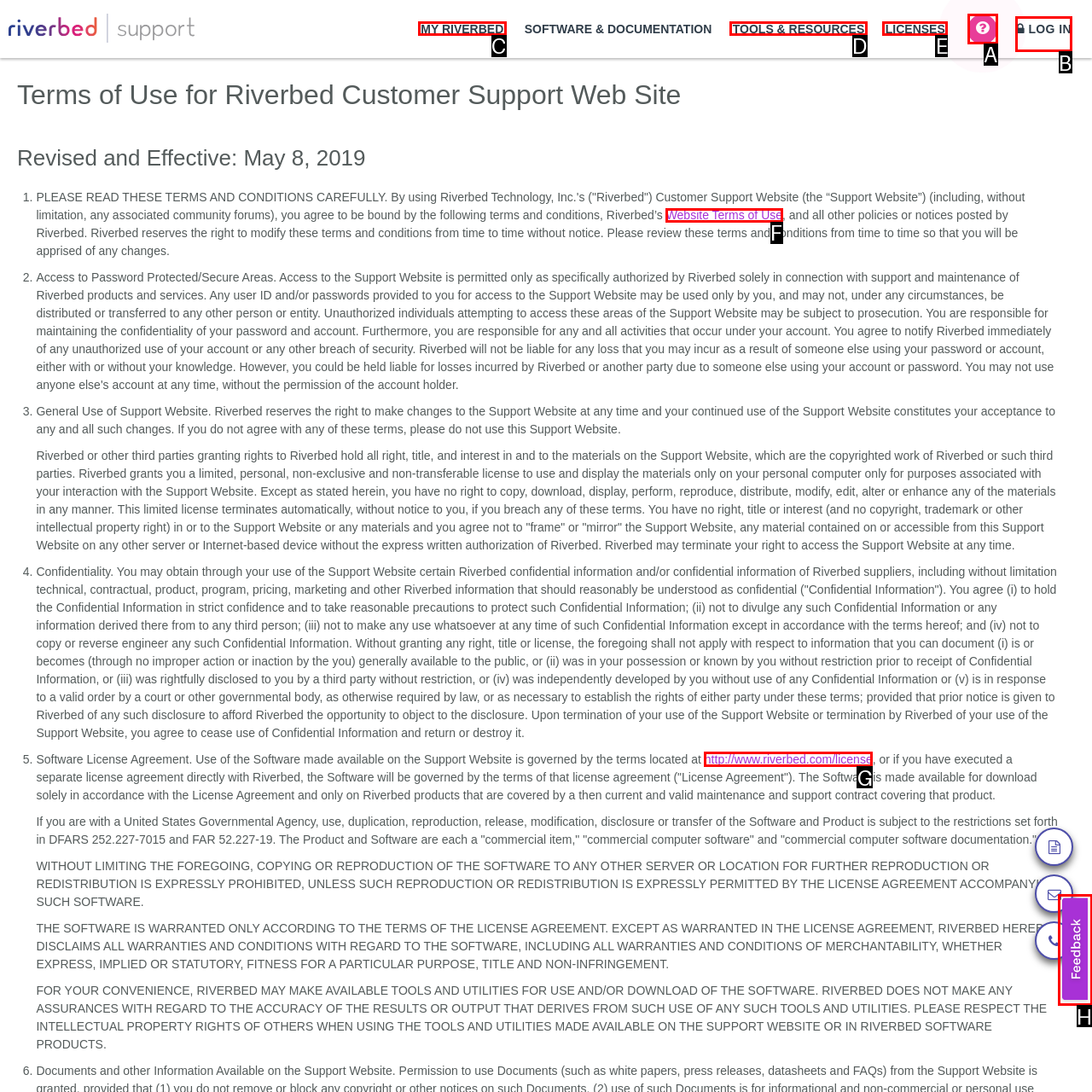Tell me which one HTML element you should click to complete the following task: Click on http://www.riverbed.com/license
Answer with the option's letter from the given choices directly.

G